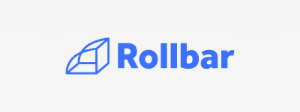Describe all the aspects of the image extensively.

The image features the logo of Rollbar, a leading platform focused on continuous code improvement. The logo is characterized by a simple yet modern design, prominently displaying the name "Rollbar" in a vibrant blue color. The background is light and neutral, enhancing the clarity and visibility of the logo. This branding symbolizes Rollbar's commitment to providing innovative solutions for developers to monitor and improve their code quality, ensuring efficient and reliable software development.